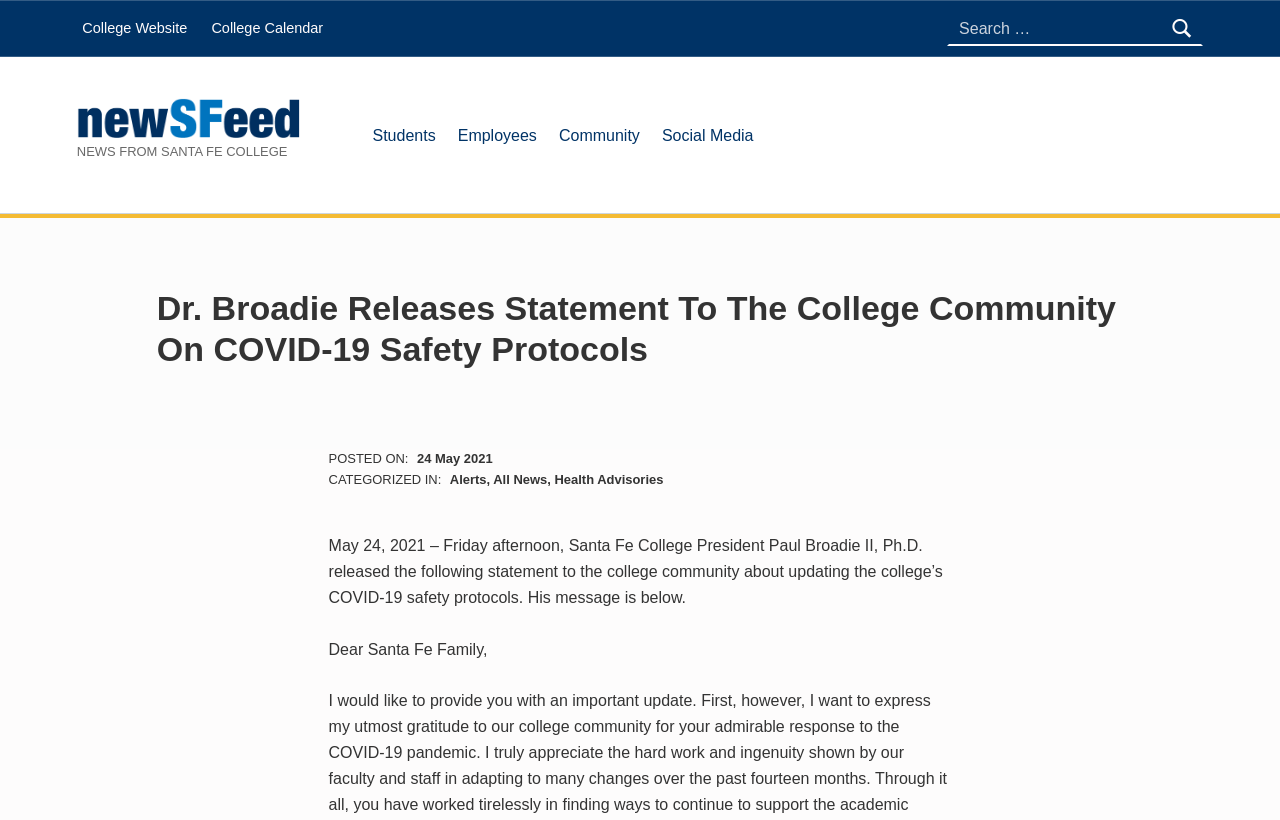Find the bounding box coordinates of the element I should click to carry out the following instruction: "Check the 'Health Advisories' category".

[0.433, 0.576, 0.518, 0.594]